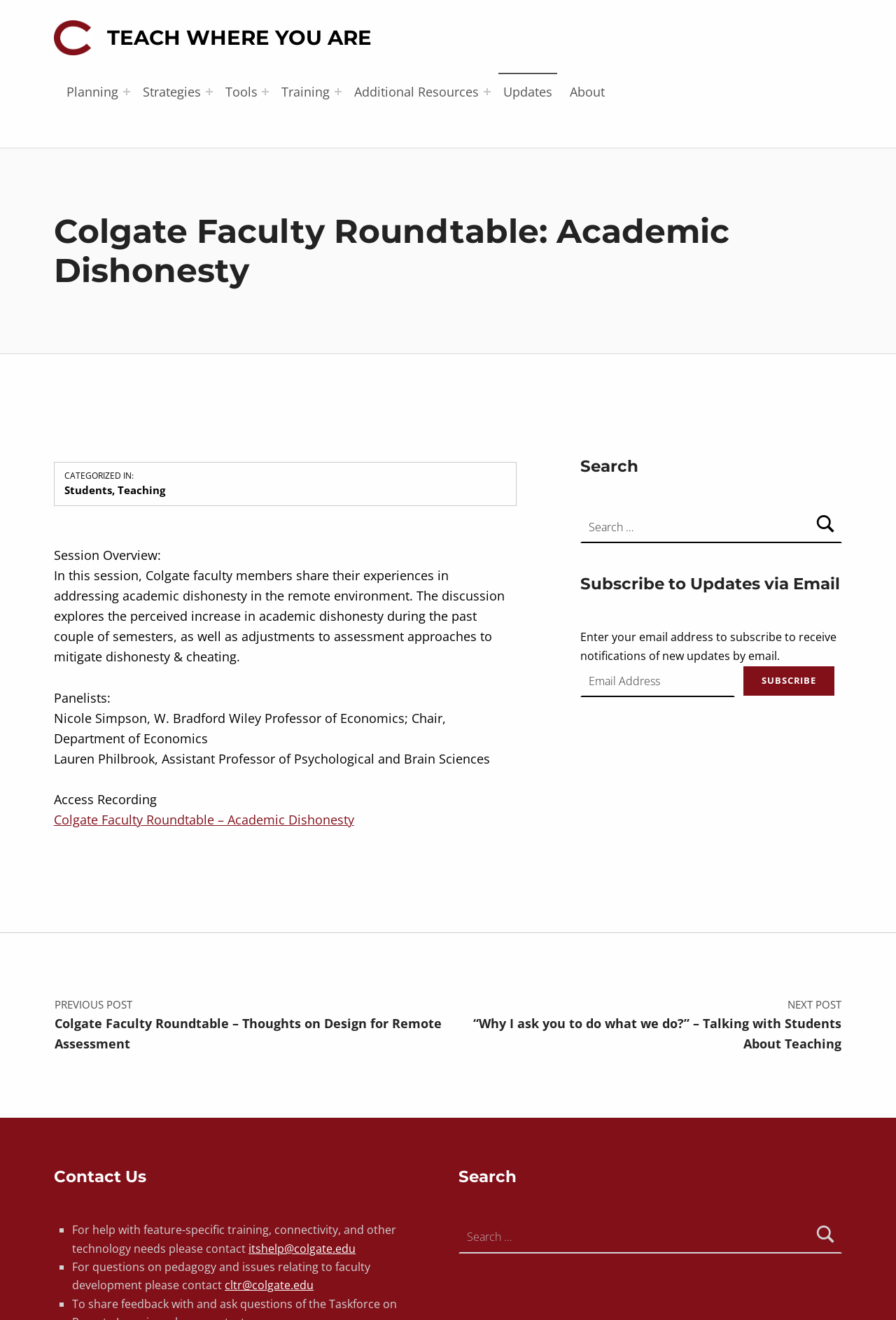Please identify the bounding box coordinates of the area that needs to be clicked to follow this instruction: "Subscribe to updates via email".

[0.828, 0.504, 0.933, 0.528]